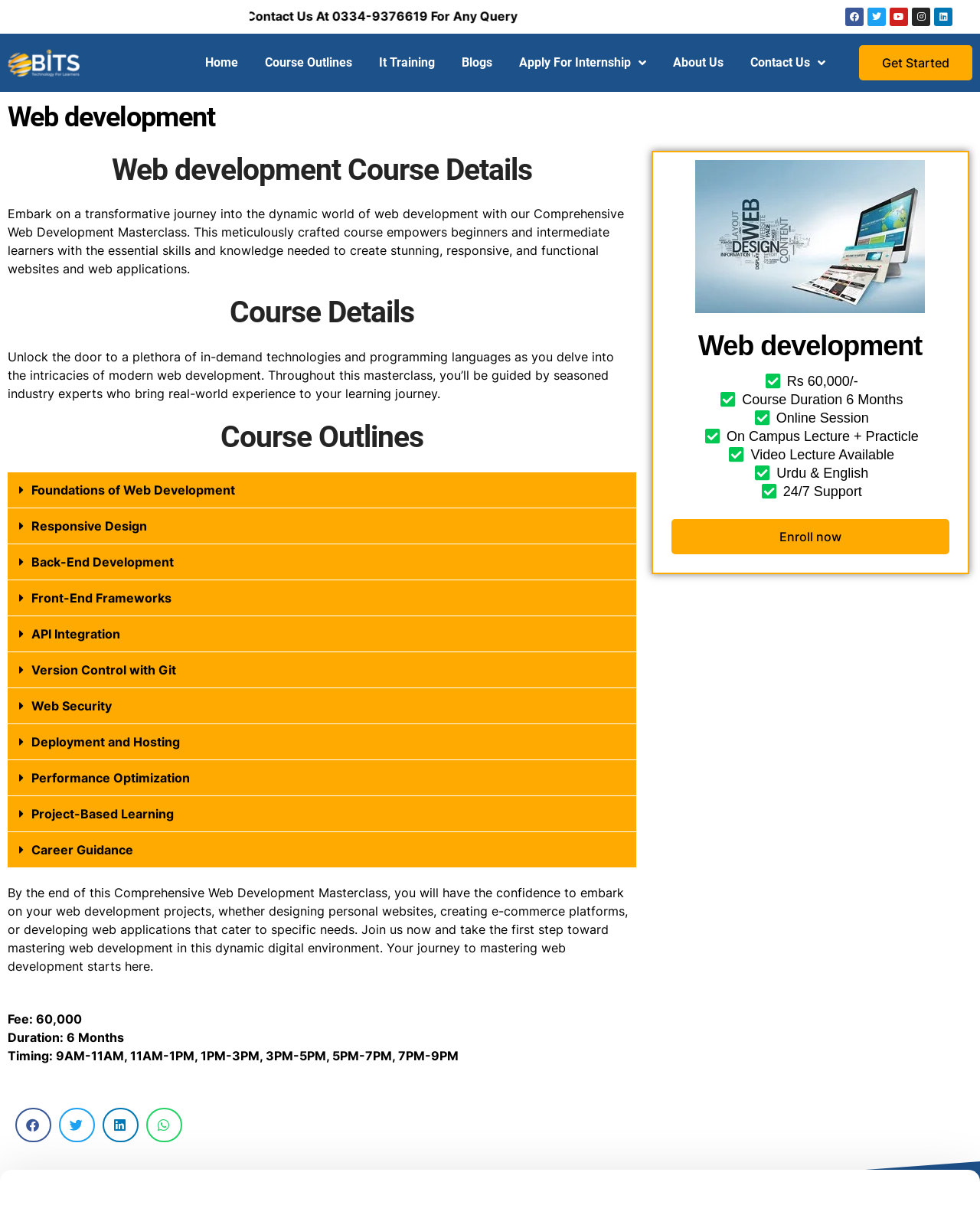Please identify the bounding box coordinates of the clickable region that I should interact with to perform the following instruction: "Read the 'EDITOR PICKS' section". The coordinates should be expressed as four float numbers between 0 and 1, i.e., [left, top, right, bottom].

None